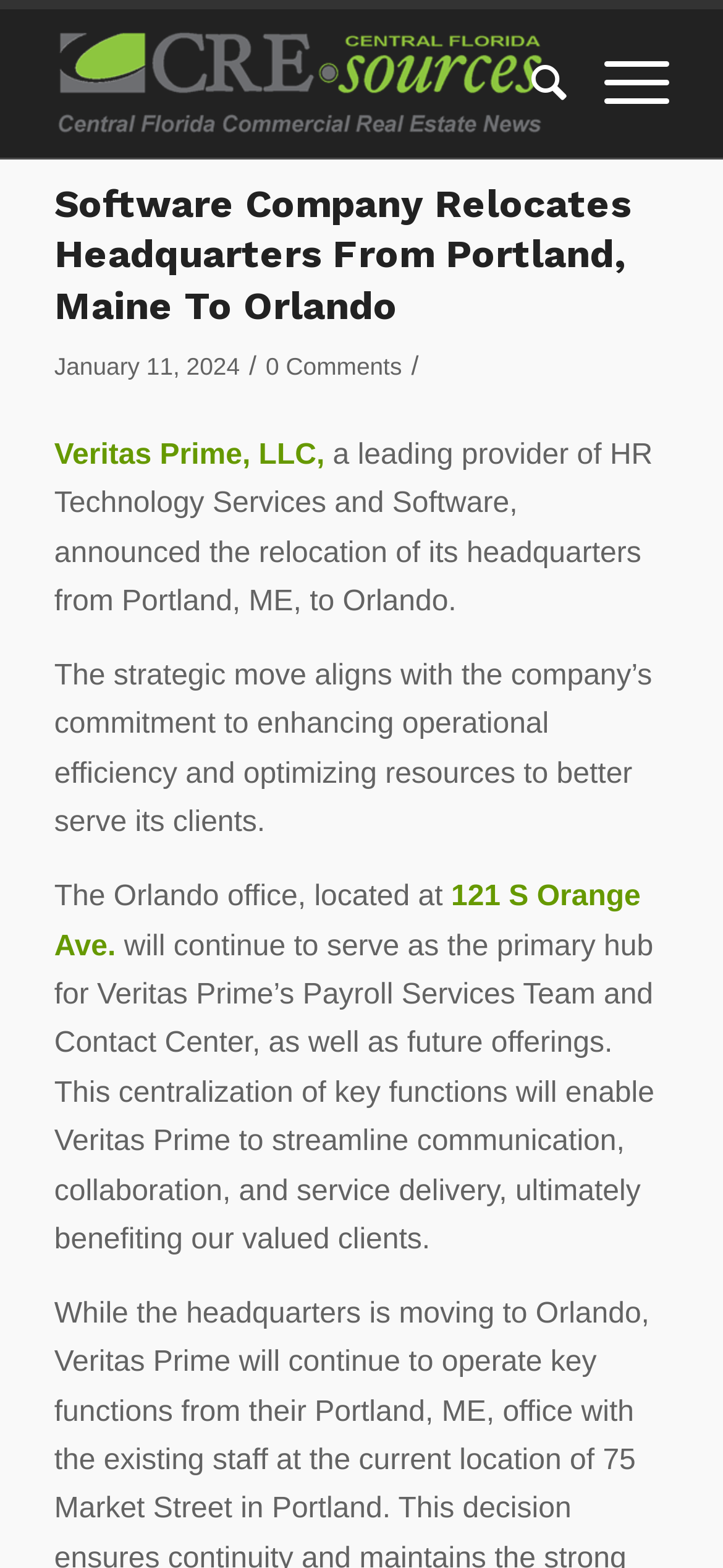Based on the element description: "Menu", identify the UI element and provide its bounding box coordinates. Use four float numbers between 0 and 1, [left, top, right, bottom].

None